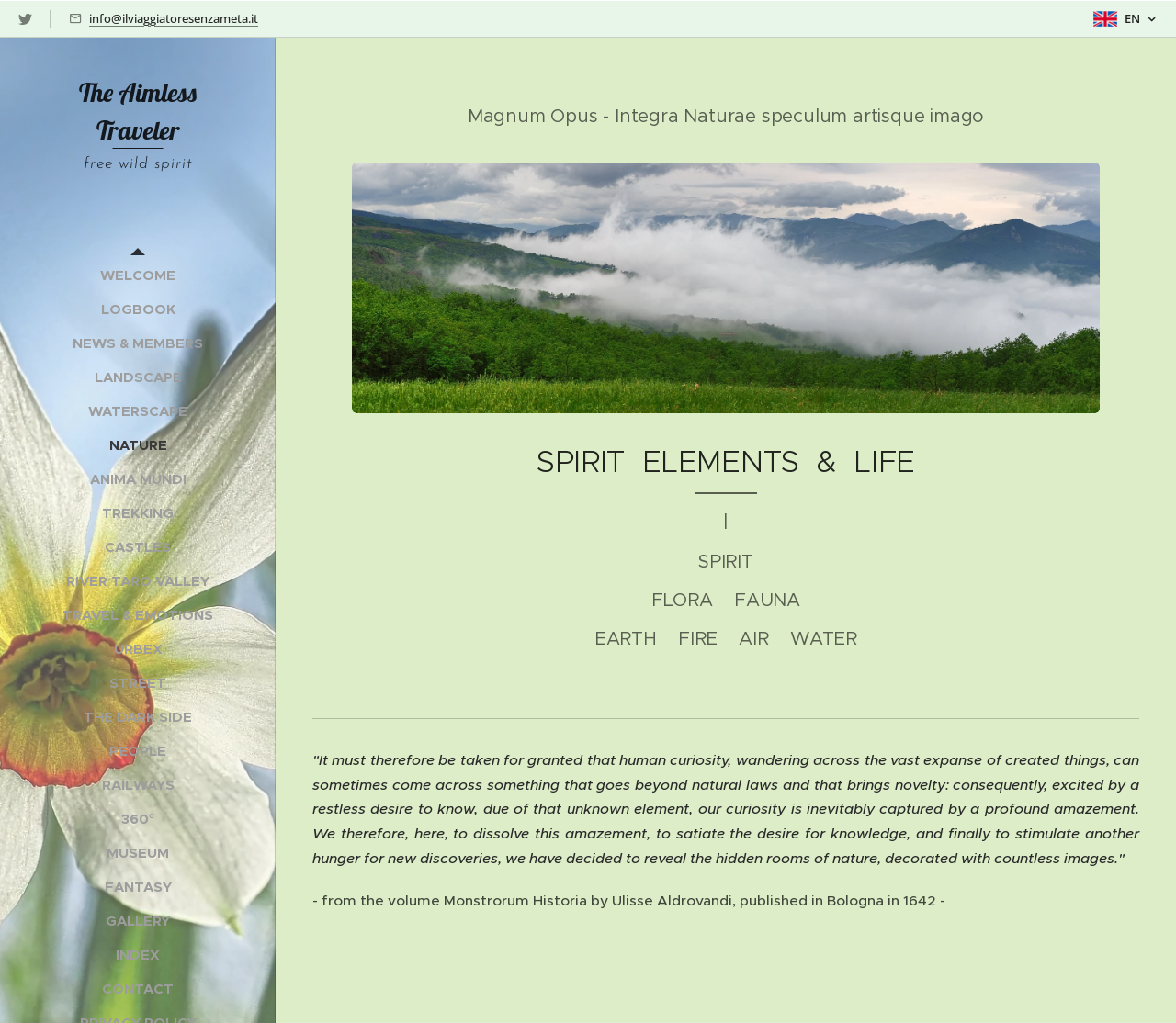Please locate the bounding box coordinates of the region I need to click to follow this instruction: "Explore NATURE section".

[0.005, 0.424, 0.23, 0.444]